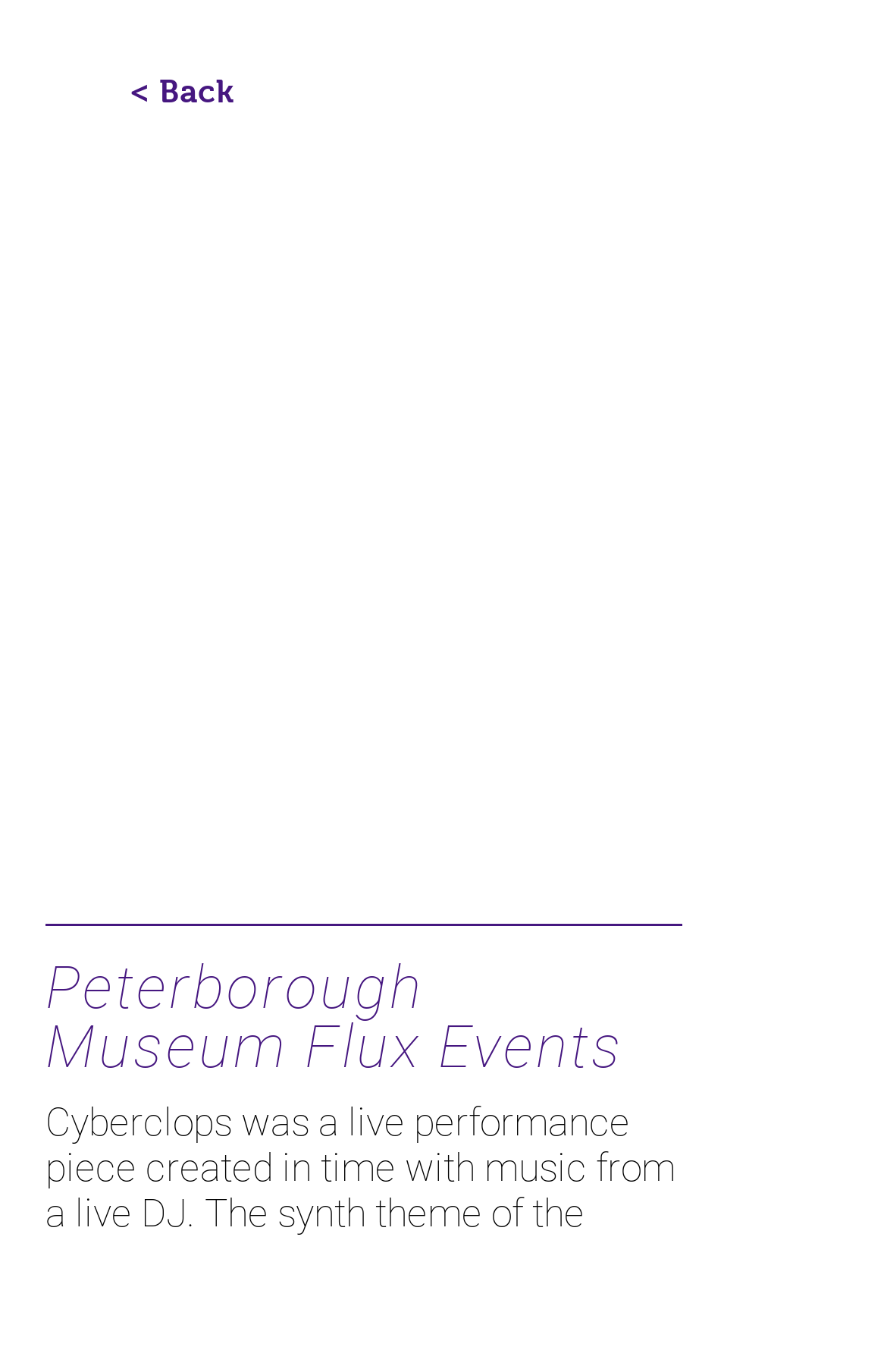Based on the element description: "< Back", identify the UI element and provide its bounding box coordinates. Use four float numbers between 0 and 1, [left, top, right, bottom].

[0.051, 0.033, 0.359, 0.103]